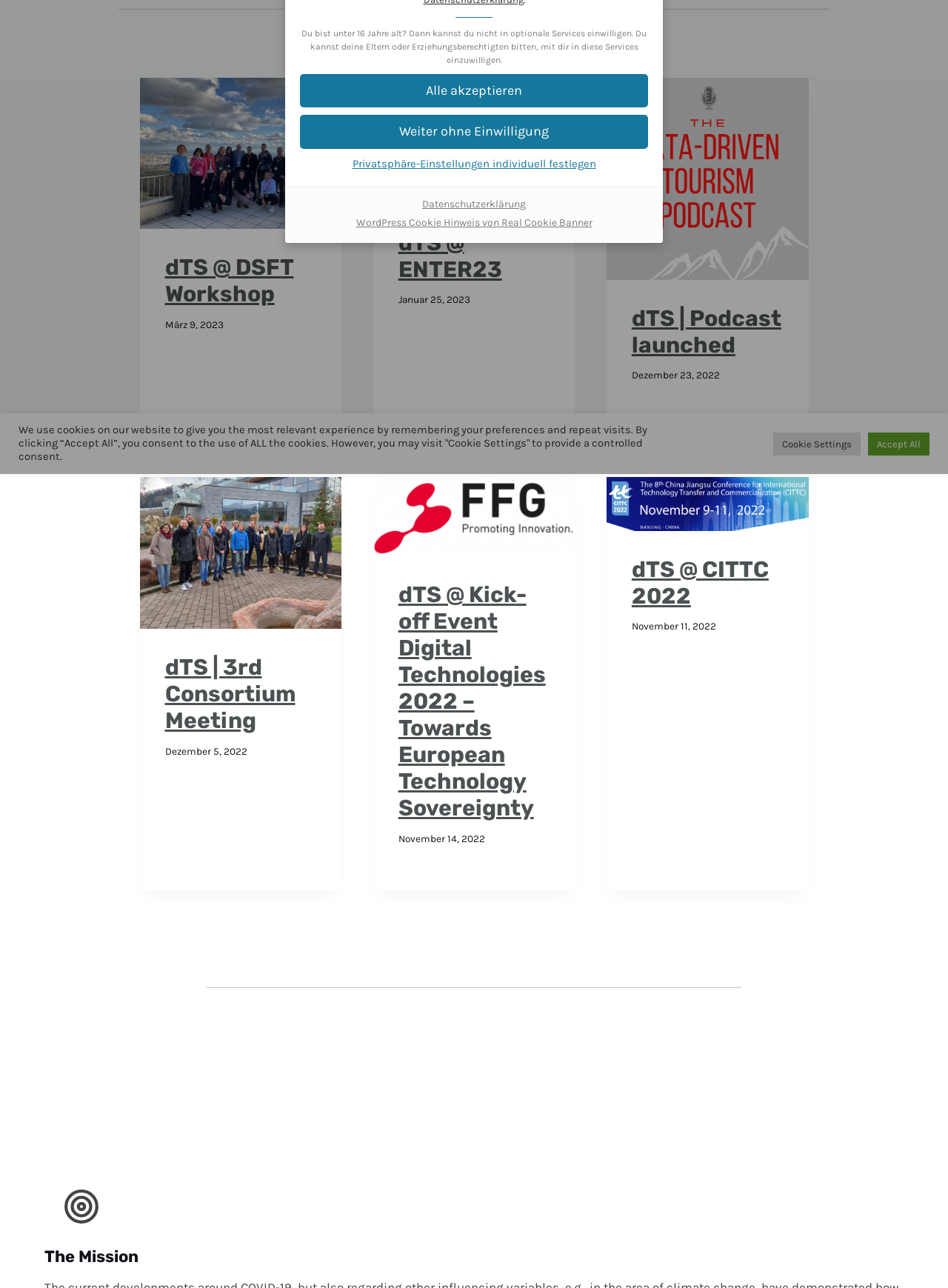Using the webpage screenshot, find the UI element described by Accept All. Provide the bounding box coordinates in the format (top-left x, top-left y, bottom-right x, bottom-right y), ensuring all values are floating point numbers between 0 and 1.

[0.916, 0.336, 0.98, 0.353]